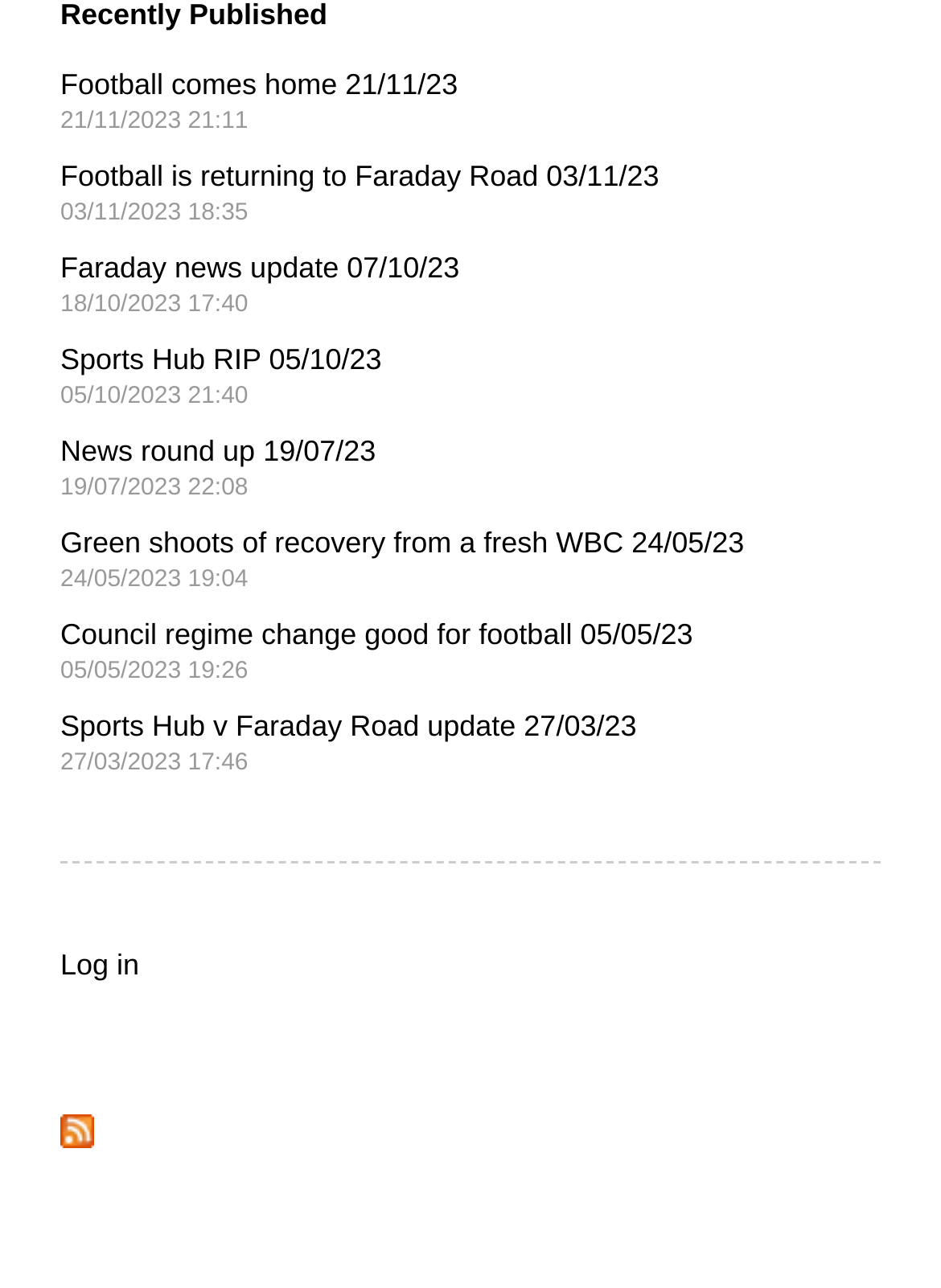Based on the element description: "parent_node: Categories title="RSS 2.0"", identify the UI element and provide its bounding box coordinates. Use four float numbers between 0 and 1, [left, top, right, bottom].

[0.064, 0.871, 0.1, 0.897]